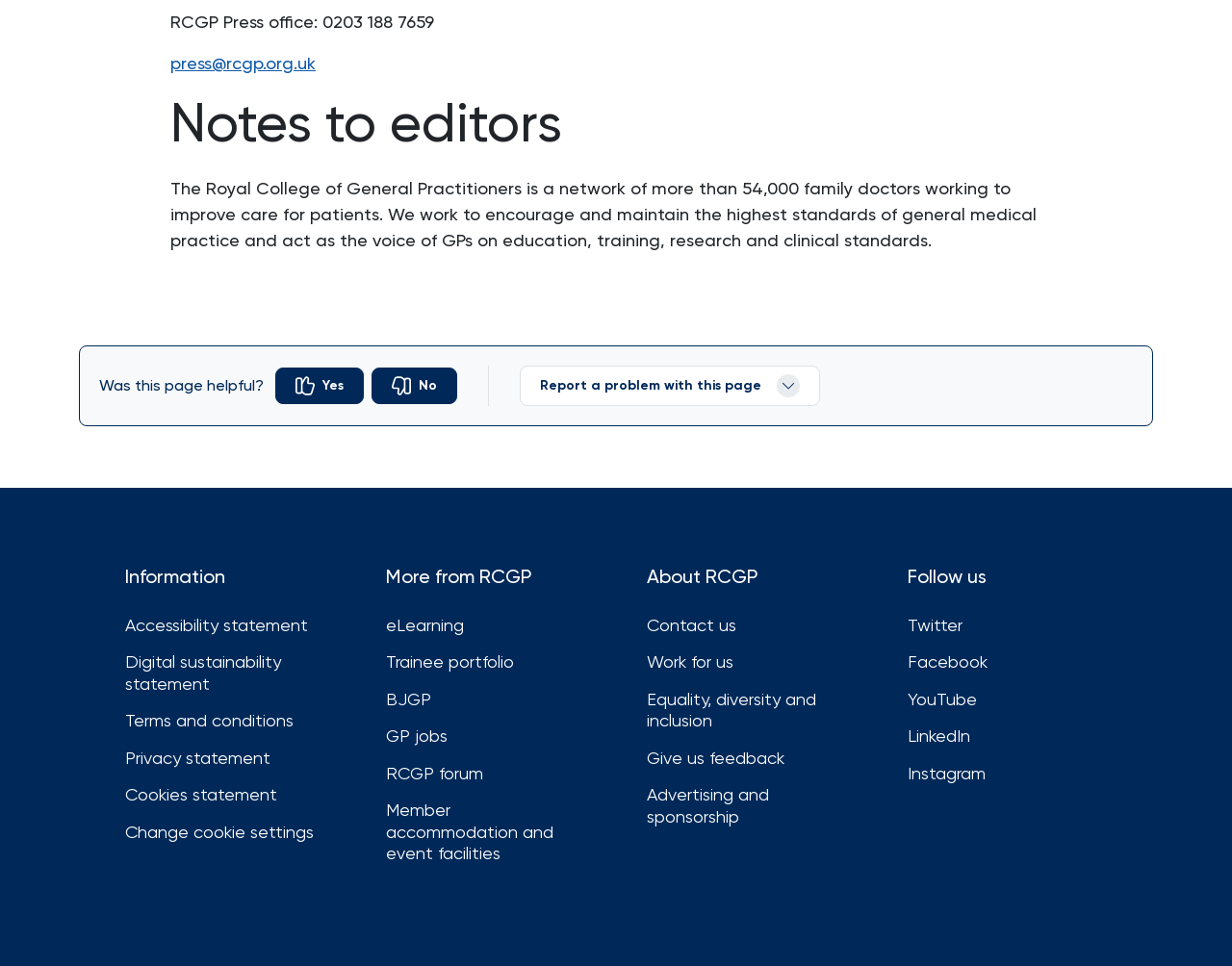Show me the bounding box coordinates of the clickable region to achieve the task as per the instruction: "Learn more about eLearning".

[0.313, 0.636, 0.475, 0.658]